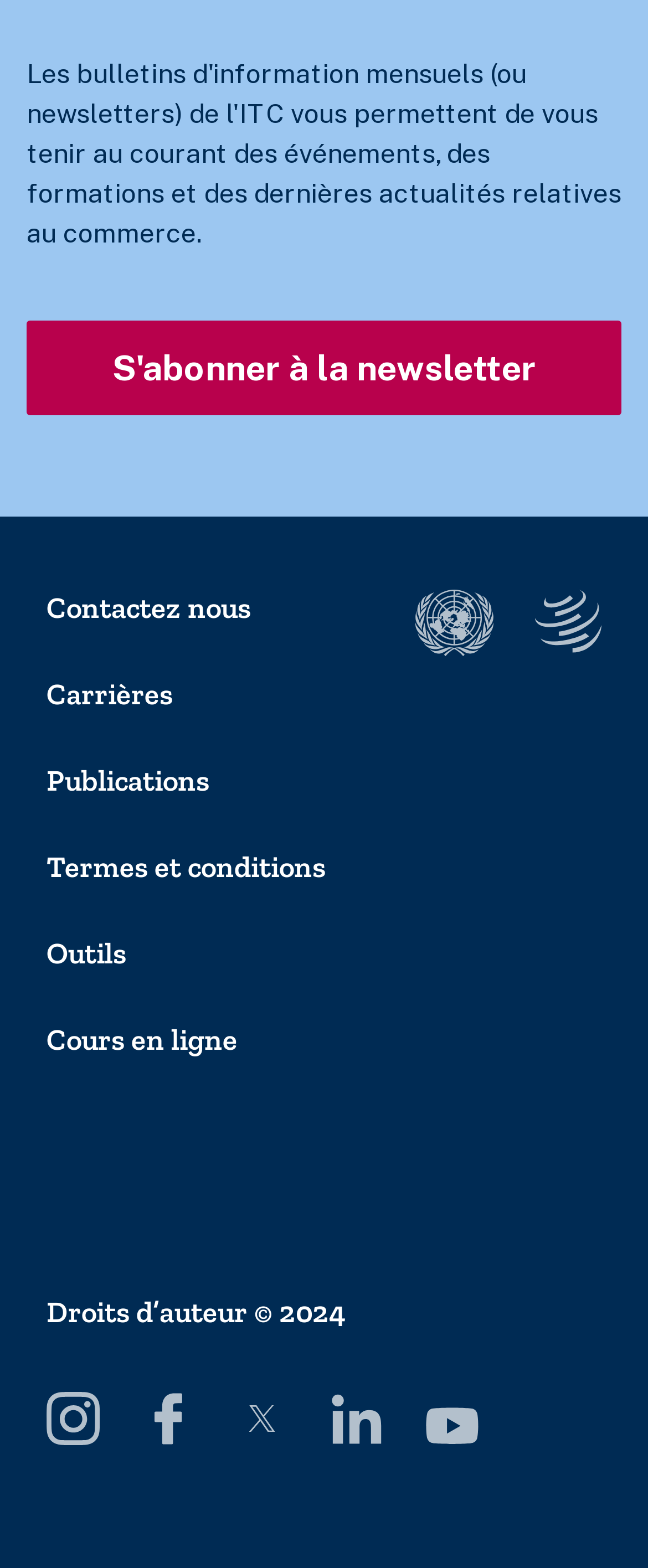Find the bounding box coordinates of the UI element according to this description: "S'abonner à la newsletter".

[0.041, 0.205, 0.959, 0.265]